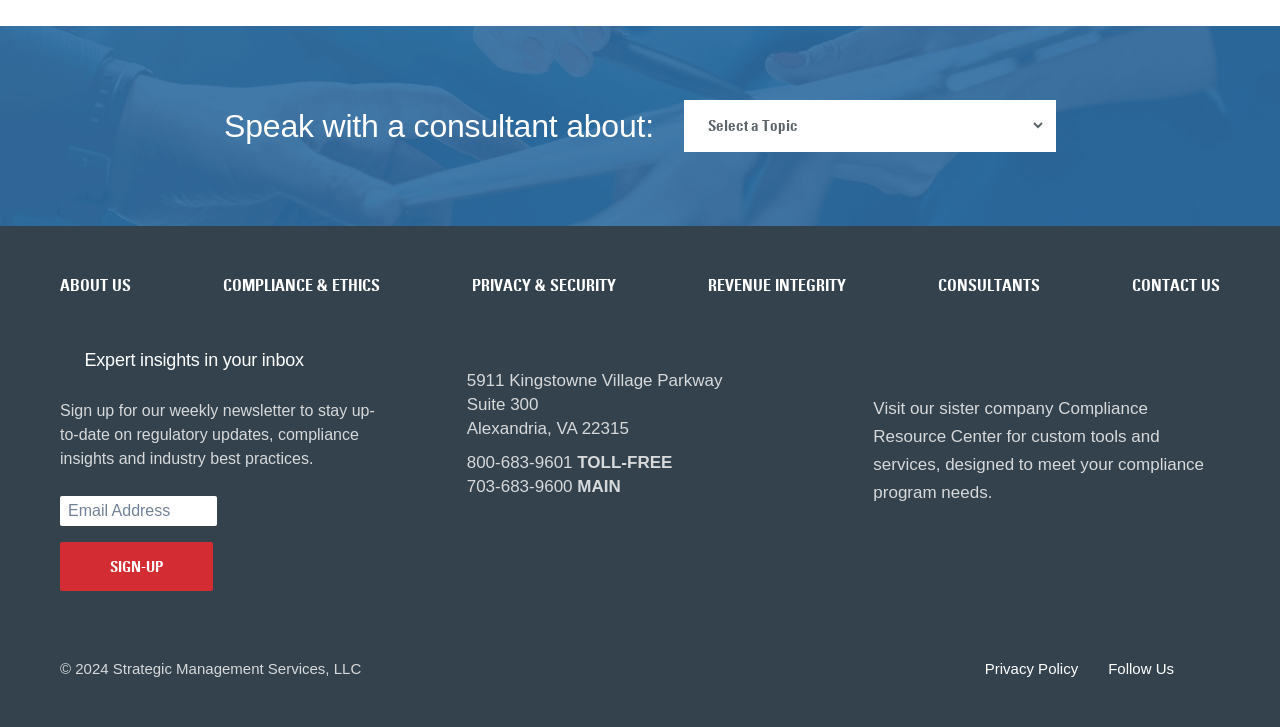Please find the bounding box coordinates of the element that must be clicked to perform the given instruction: "Sign up for the weekly newsletter". The coordinates should be four float numbers from 0 to 1, i.e., [left, top, right, bottom].

[0.047, 0.746, 0.166, 0.813]